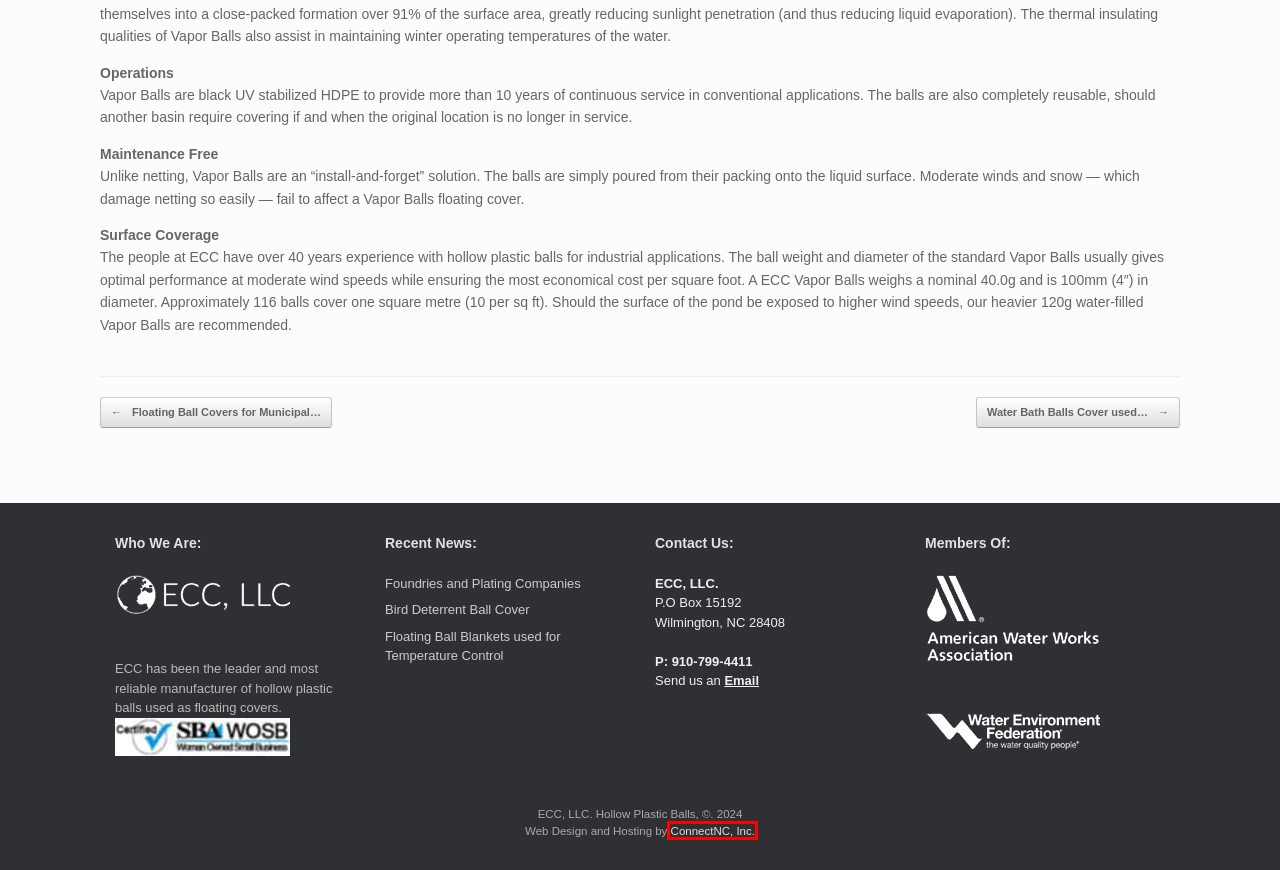You are provided with a screenshot of a webpage where a red rectangle bounding box surrounds an element. Choose the description that best matches the new webpage after clicking the element in the red bounding box. Here are the choices:
A. Water Bath Balls Cover used for Vapor & Mist Control – Hollow Plastic Balls
B. Floating Ball Covers for Municipal Drinking Water applications NSF 61 – Hollow Plastic Balls
C. Wordpress Web design,hosting NC
D. Our Products – Hollow Plastic Balls
E. Bird Deterrent Ball Cover – Hollow Plastic Balls
F. Floating Ball Blankets used for Temperature Control – Hollow Plastic Balls
G. Contact – Hollow Plastic Balls
H. Gold Heap Leaching Practices

C